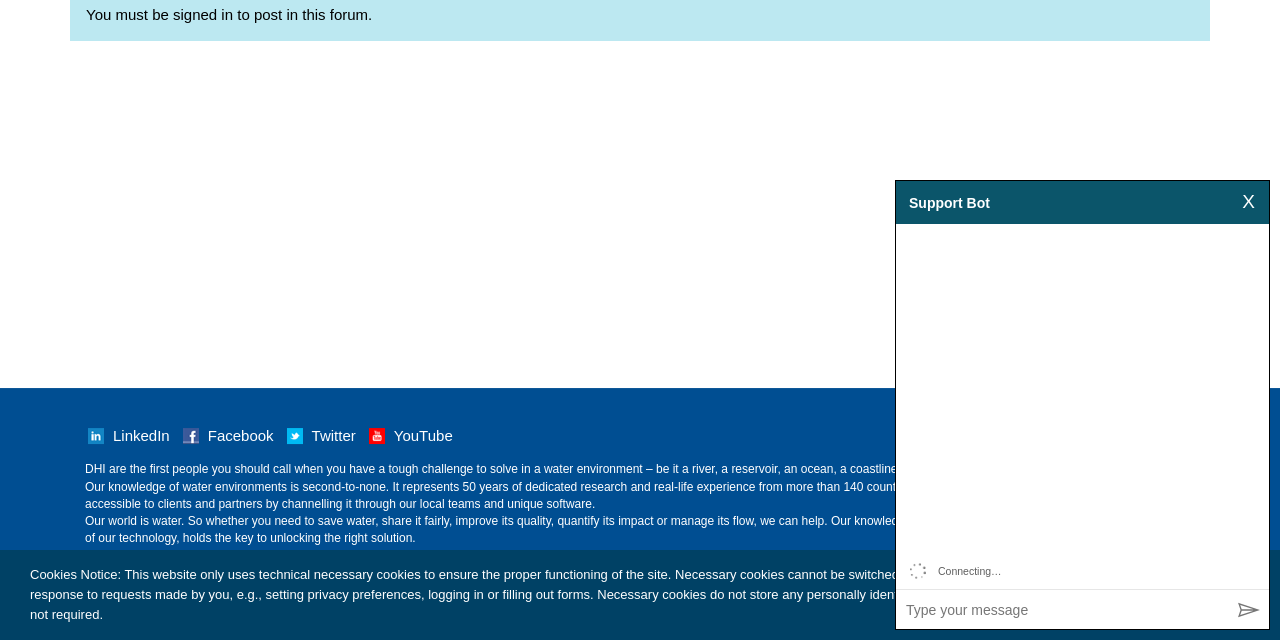Using the provided description © DHI, find the bounding box coordinates for the UI element. Provide the coordinates in (top-left x, top-left y, bottom-right x, bottom-right y) format, ensuring all values are between 0 and 1.

[0.463, 0.91, 0.507, 0.933]